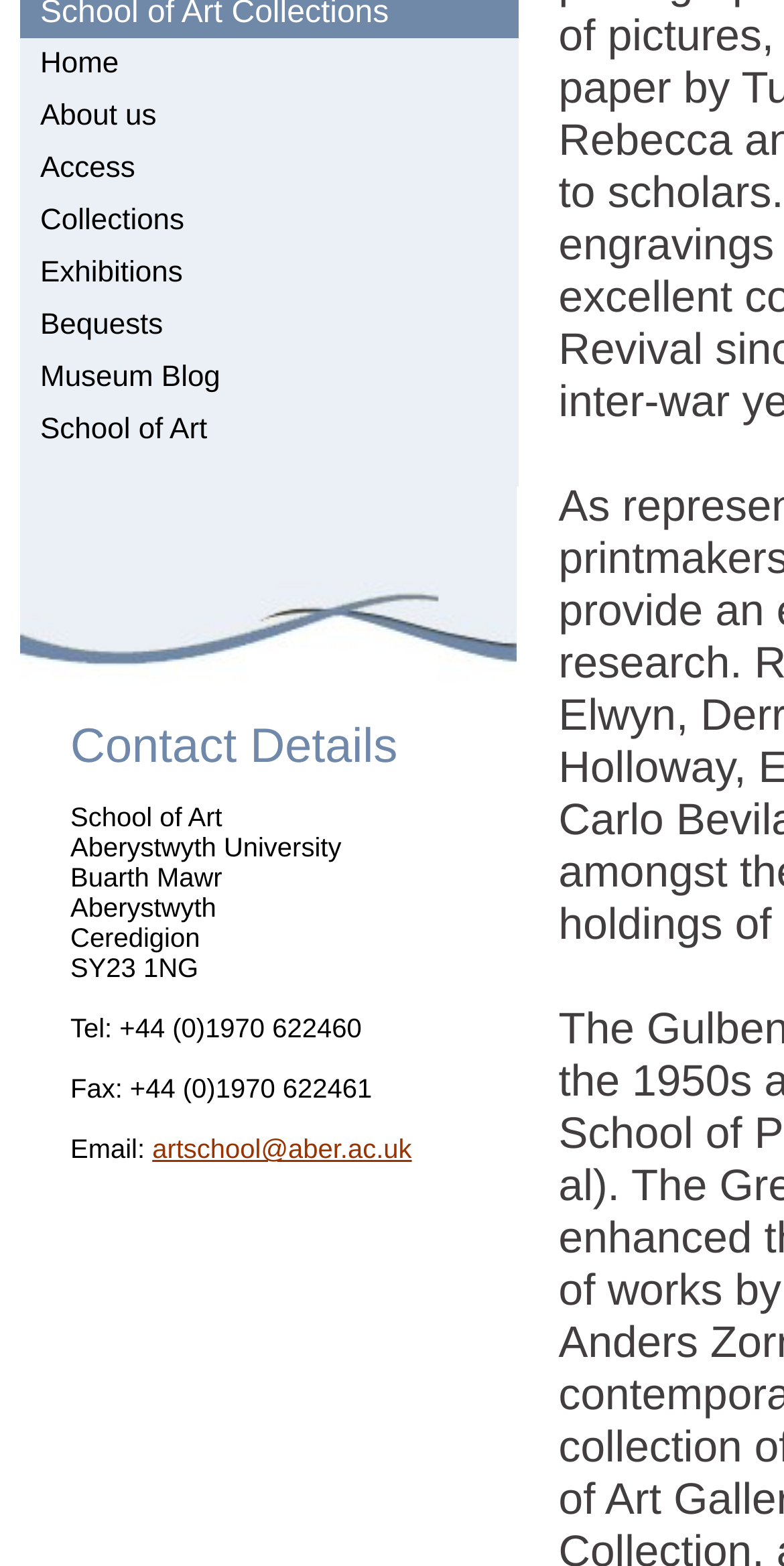Find the bounding box coordinates for the HTML element described as: "Museum Blog". The coordinates should consist of four float values between 0 and 1, i.e., [left, top, right, bottom].

[0.051, 0.231, 0.281, 0.252]